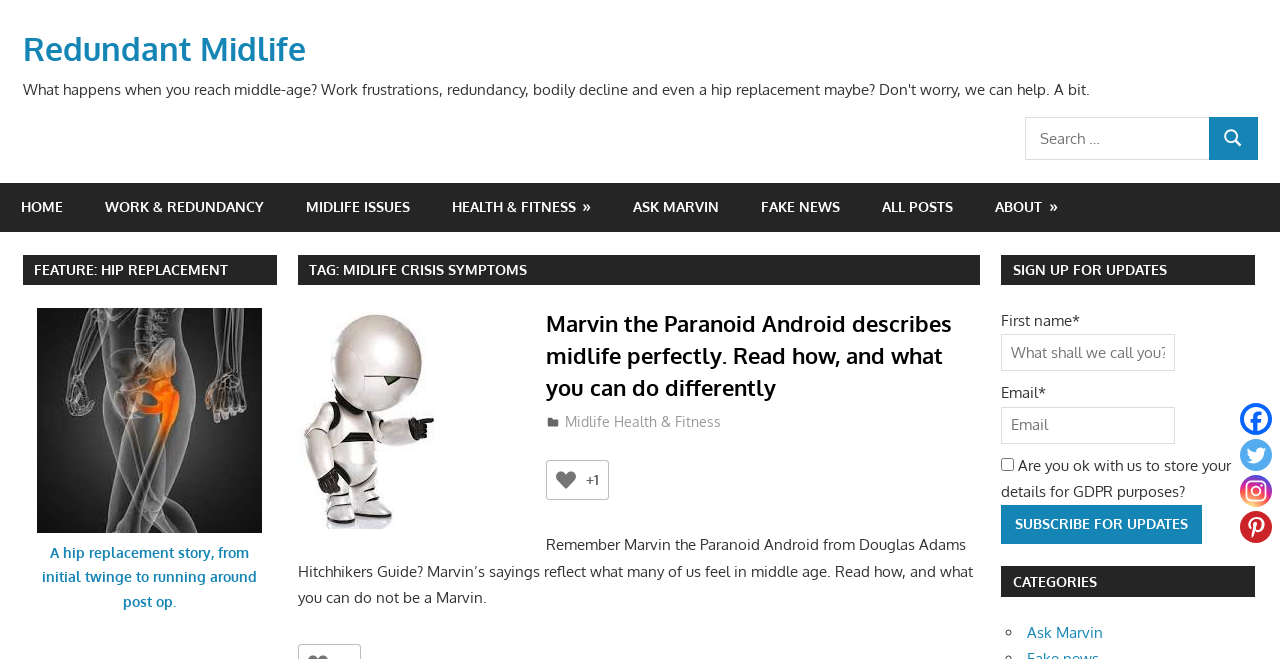Based on the image, provide a detailed and complete answer to the question: 
What is the name of the author of the article?

The article mentions 'Martin' as the author, which is indicated by the link 'Martin' below the article's heading.